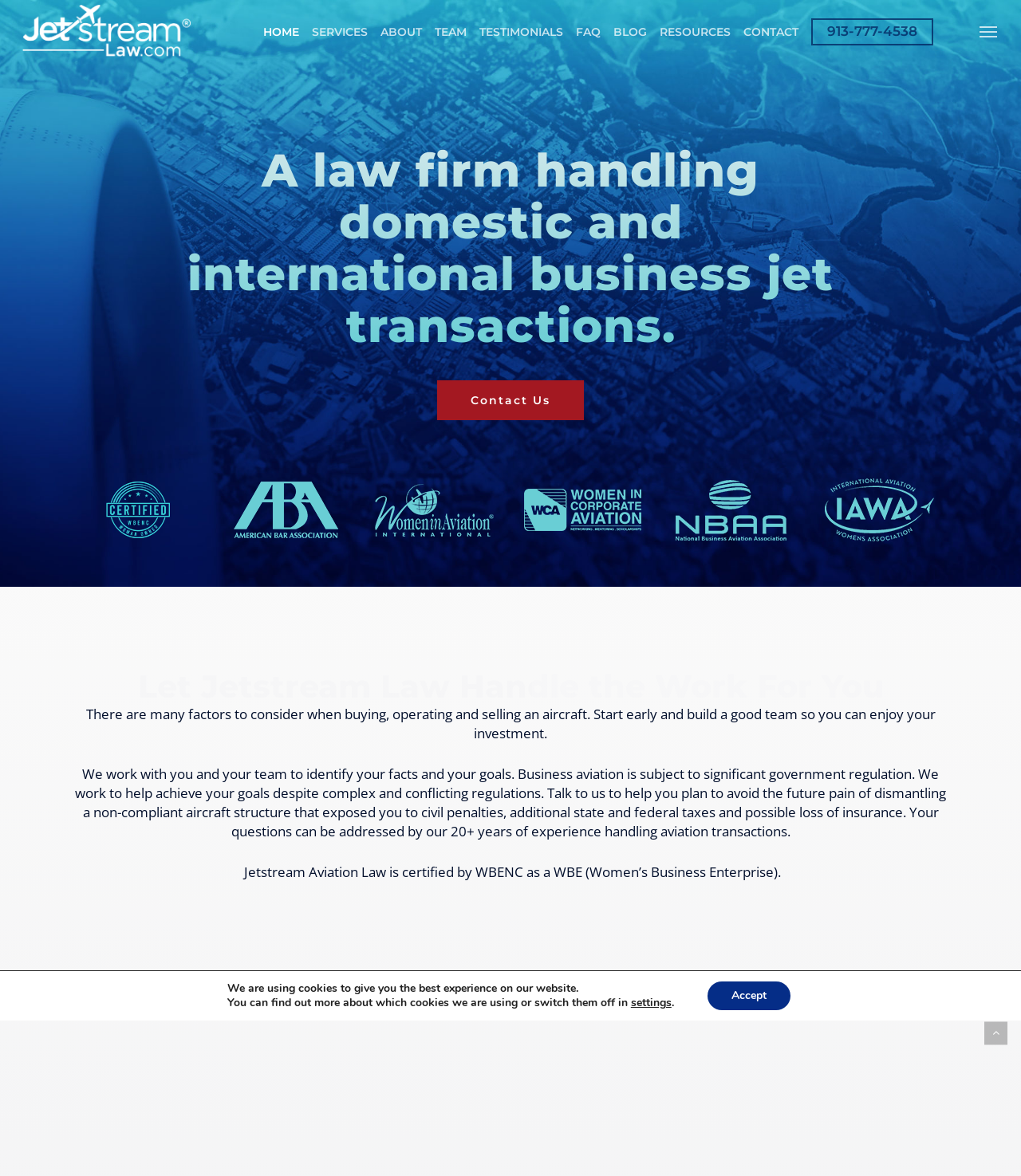Determine the bounding box coordinates for the element that should be clicked to follow this instruction: "Click the Navigation Menu button". The coordinates should be given as four float numbers between 0 and 1, in the format [left, top, right, bottom].

[0.938, 0.0, 1.0, 0.053]